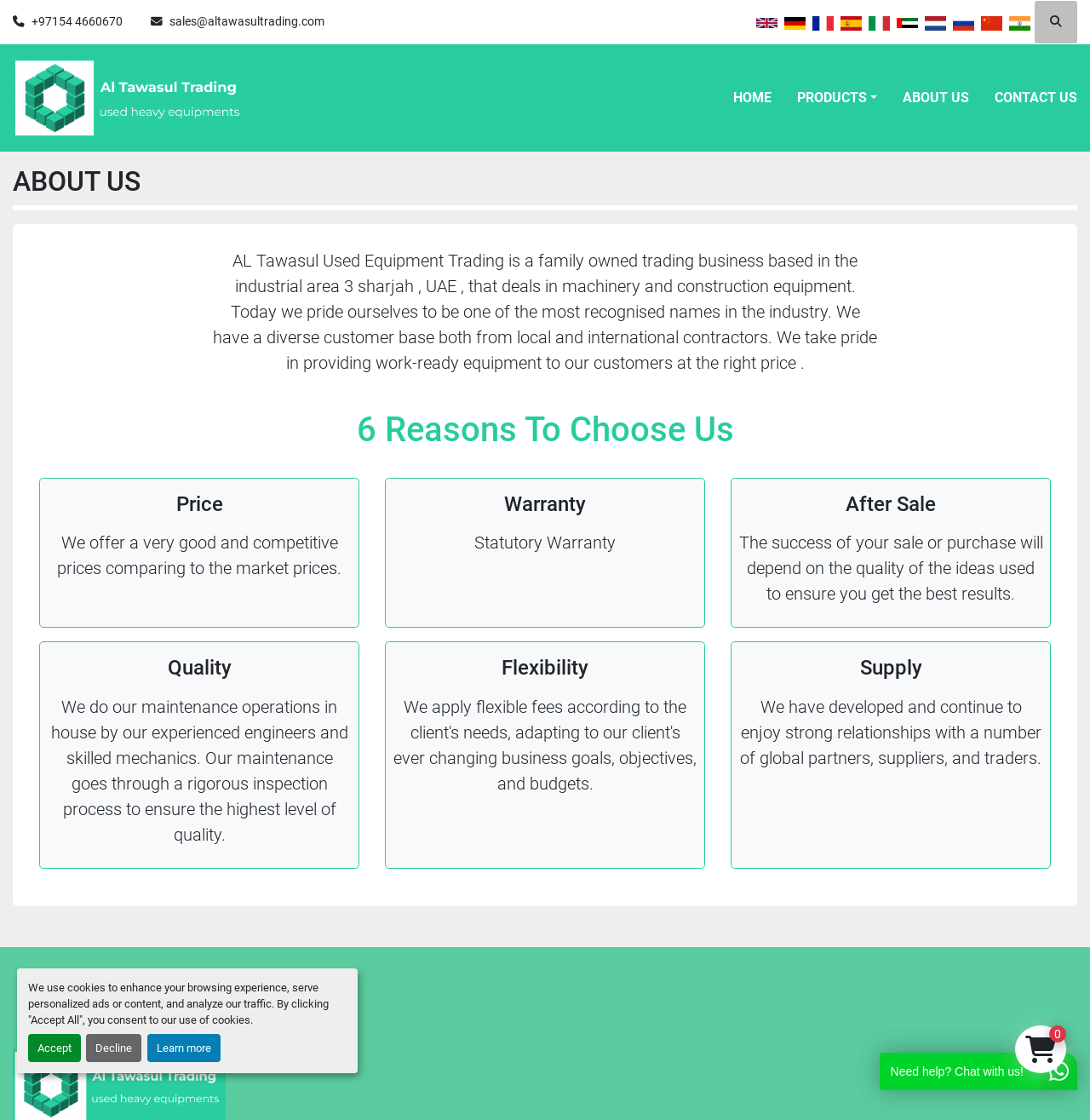Please reply to the following question using a single word or phrase: 
What is the company's contact information?

Phone number and email